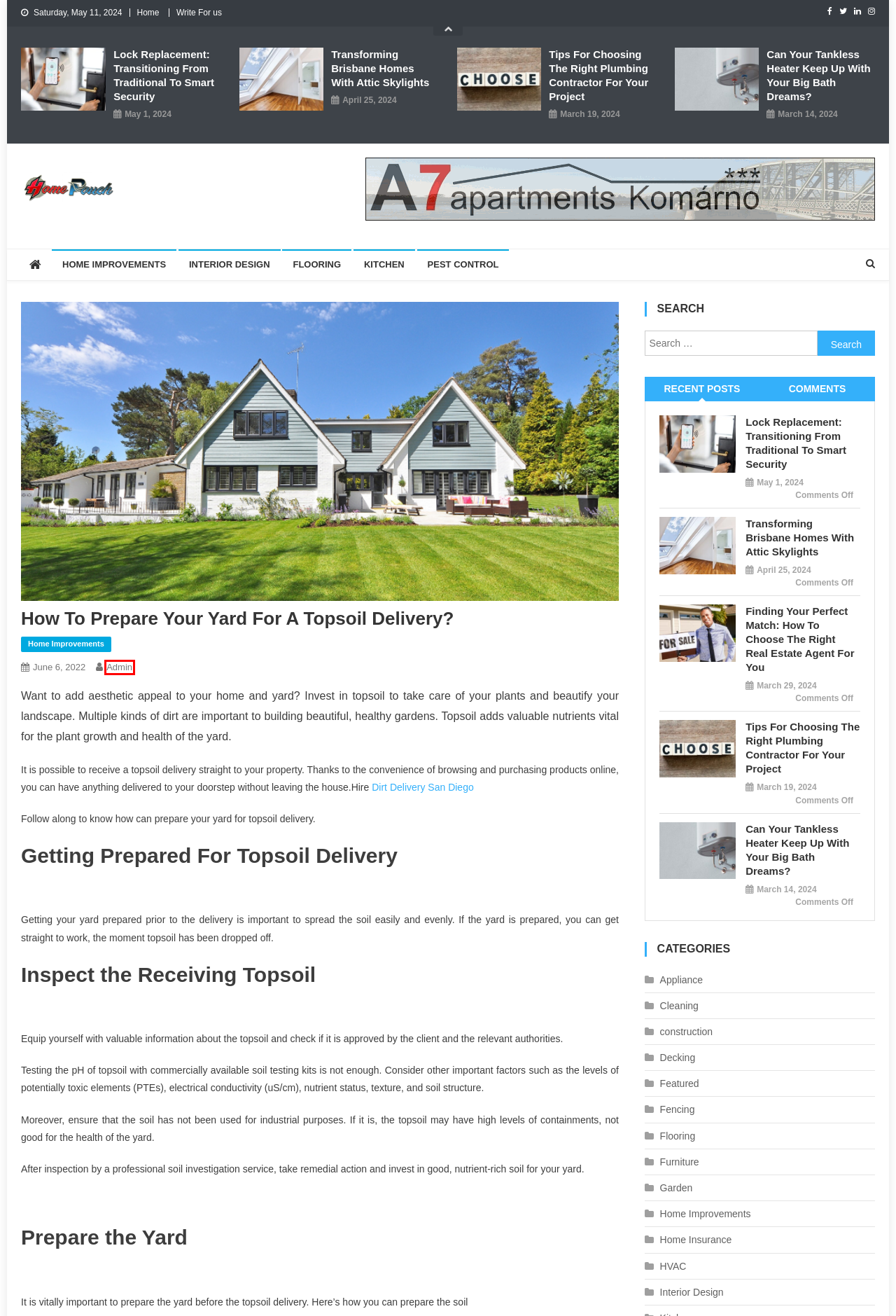Given a screenshot of a webpage with a red bounding box highlighting a UI element, determine which webpage description best matches the new webpage that appears after clicking the highlighted element. Here are the candidates:
A. Can Your Tankless Heater Keep Up with Your Big Bath Dreams? - Home Pouch
B. construction Archives - Home Pouch
C. Appliance Archives - Home Pouch
D. admin, Author at Home Pouch
E. Flooring Archives - Home Pouch
F. Tips for Choosing the Right Plumbing Contractor for Your Project - Home Pouch
G. Write For us - Home Pouch
H. Home Improvements Archives - Home Pouch

D